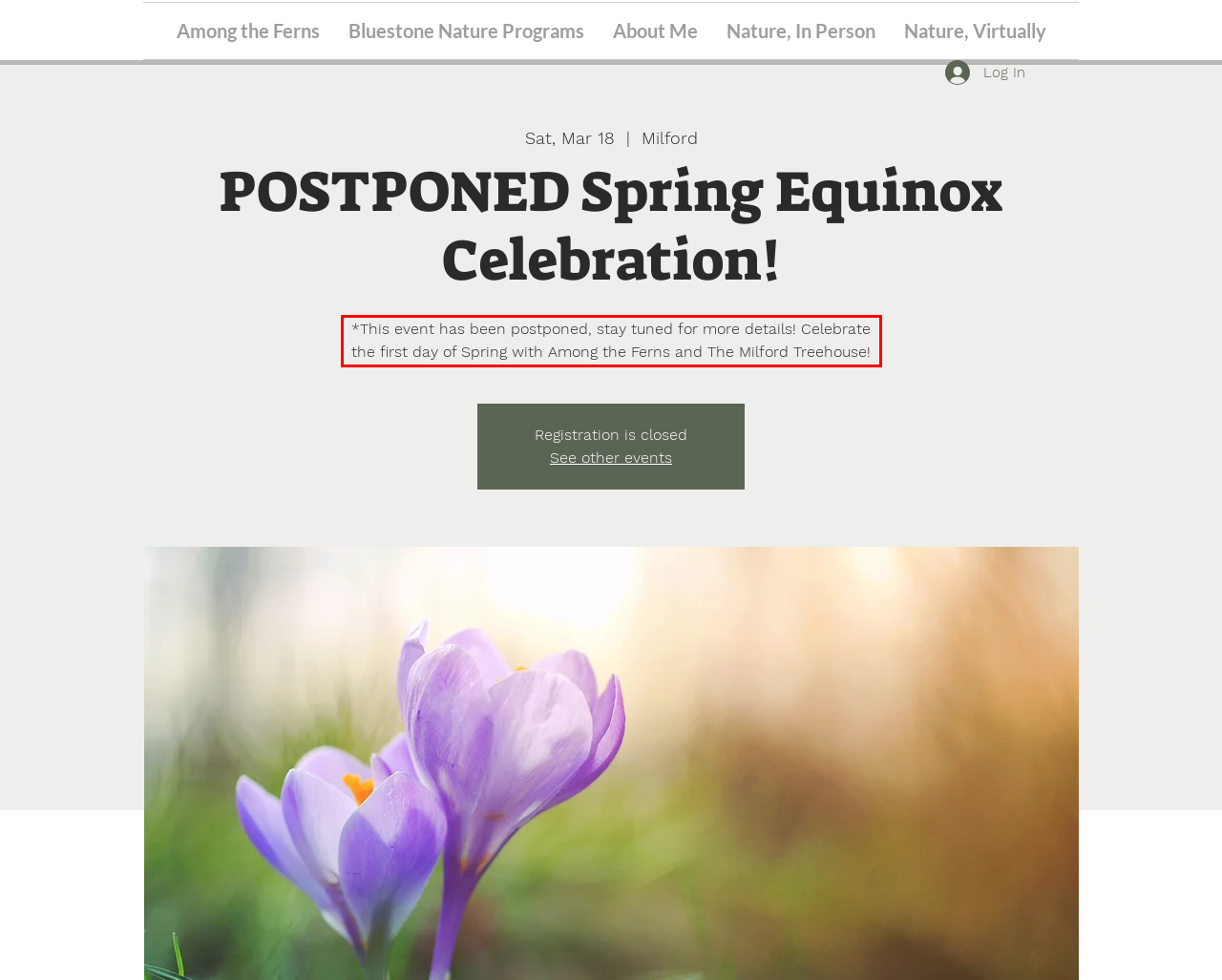Using OCR, extract the text content found within the red bounding box in the given webpage screenshot.

*This event has been postponed, stay tuned for more details! Celebrate the first day of Spring with Among the Ferns and The Milford Treehouse!